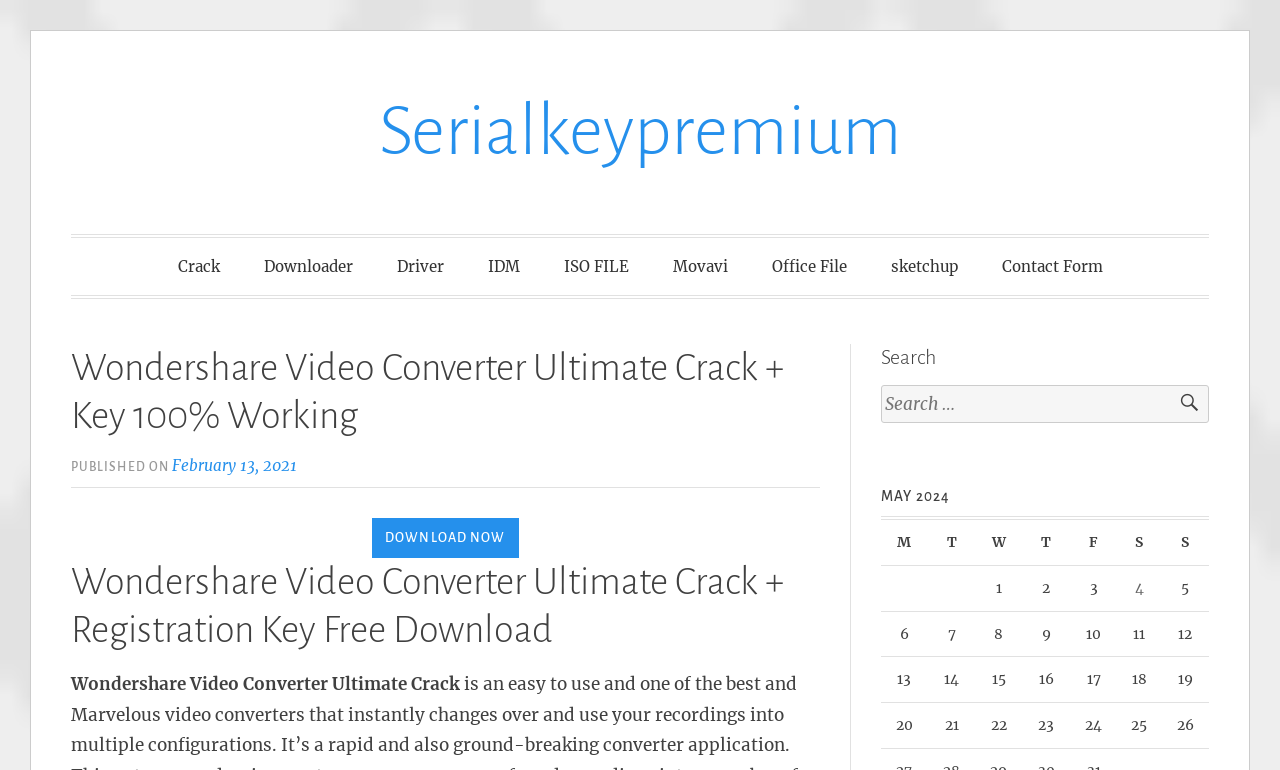Can you find and provide the main heading text of this webpage?

Wondershare Video Converter Ultimate Crack + Registration Key Free Download